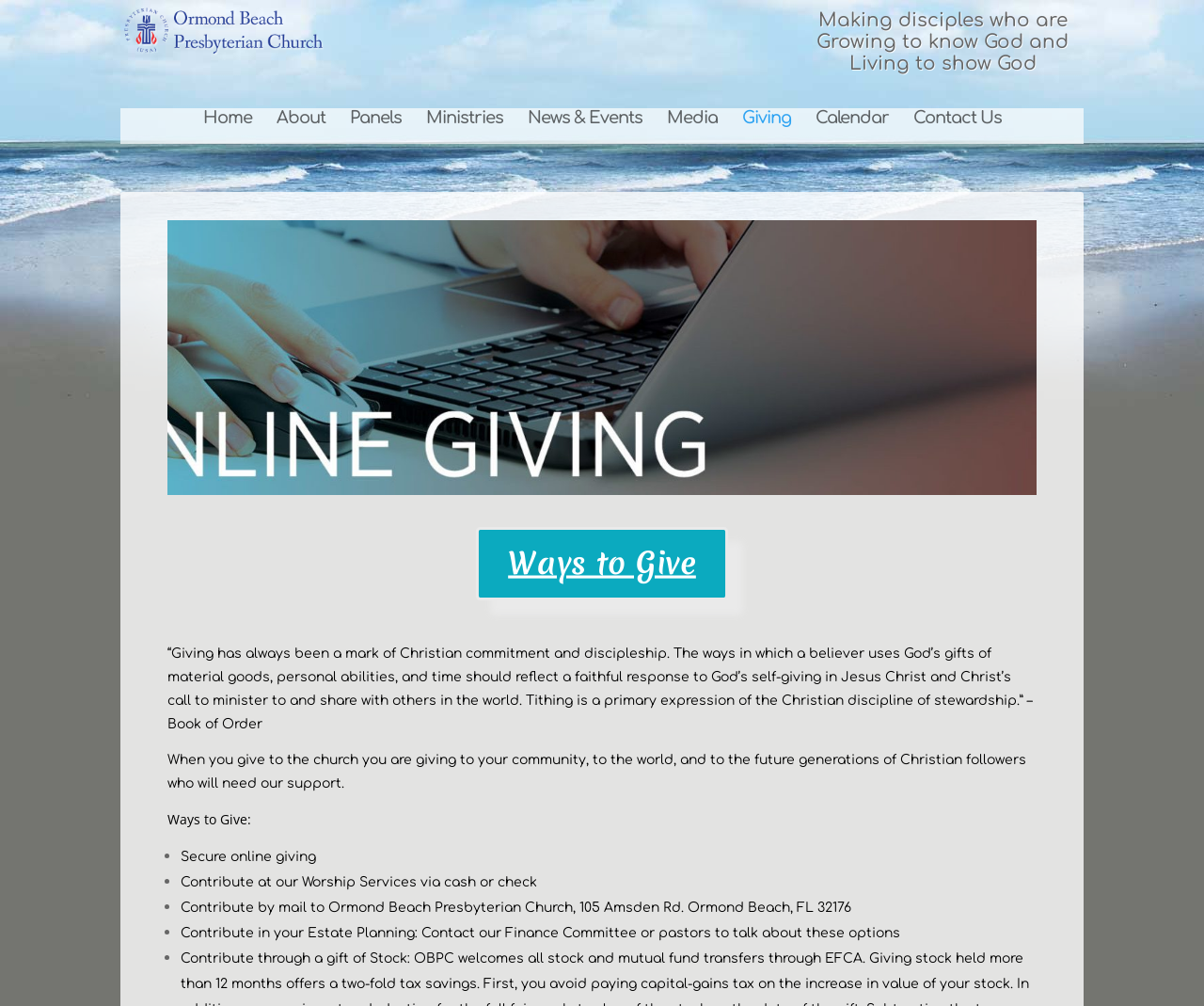Determine the bounding box coordinates for the area that needs to be clicked to fulfill this task: "Click on Contribute in your Estate Planning". The coordinates must be given as four float numbers between 0 and 1, i.e., [left, top, right, bottom].

[0.15, 0.92, 0.345, 0.934]